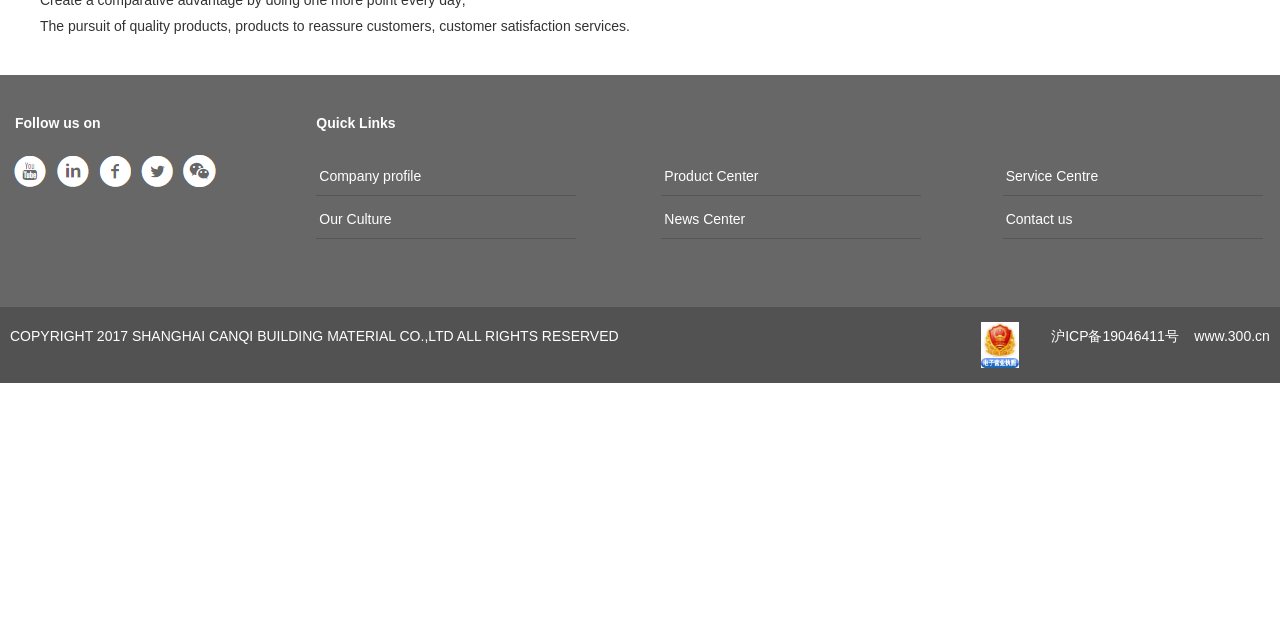Please find the bounding box for the following UI element description. Provide the coordinates in (top-left x, top-left y, bottom-right x, bottom-right y) format, with values between 0 and 1: alt="Wechat"

[0.008, 0.254, 0.04, 0.279]